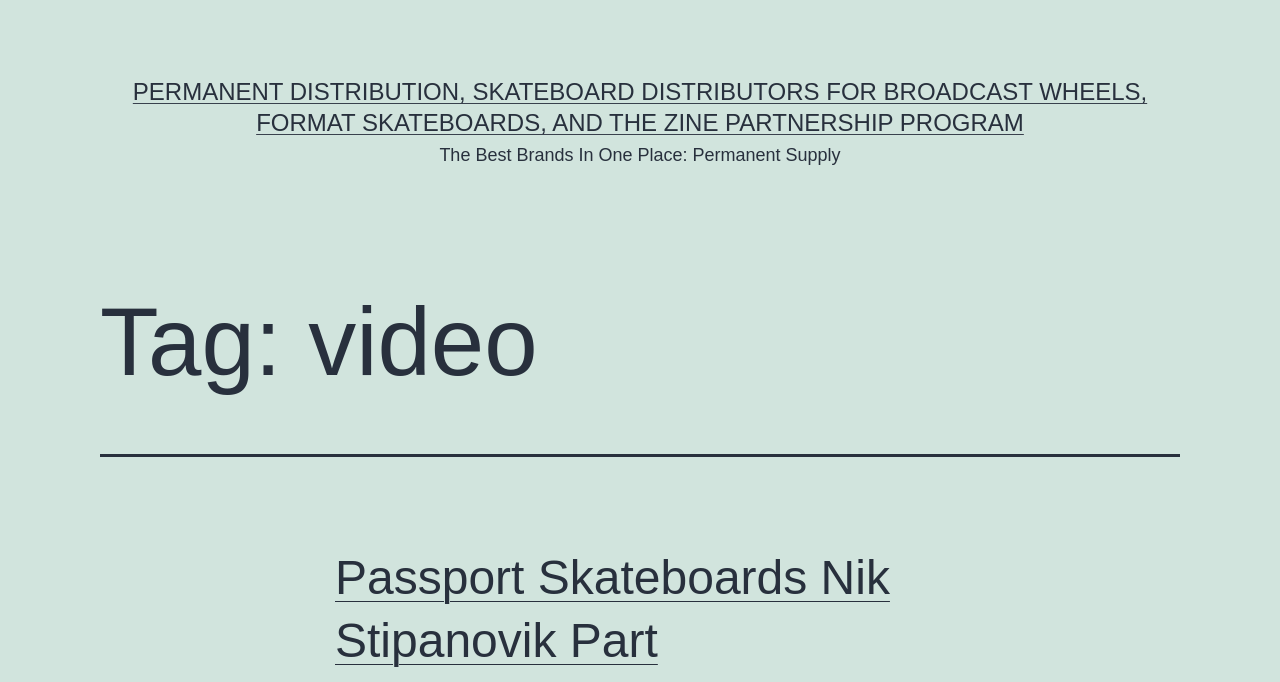Write an elaborate caption that captures the essence of the webpage.

The webpage appears to be a video platform or a distributor's website, focusing on skateboard-related content. At the top, there is a prominent link with the title "PERMANENT DISTRIBUTION, SKATEBOARD DISTRIBUTORS FOR BROADCAST WHEELS, FORMAT SKATEBOARDS, AND THE ZINE PARTNERSHIP PROGRAM", which takes up most of the top section of the page.

Below this link, there is a static text element that reads "The Best Brands In One Place: Permanent Supply", positioned roughly in the middle of the page. 

Further down, there is a section with two headings. The first heading is "Tag: video", situated near the top-left corner of this section. The second heading, "Passport Skateboards Nik Stipanovik Part", is located below the first one, and it has a corresponding link with the same title. This link is positioned slightly to the right of the heading.